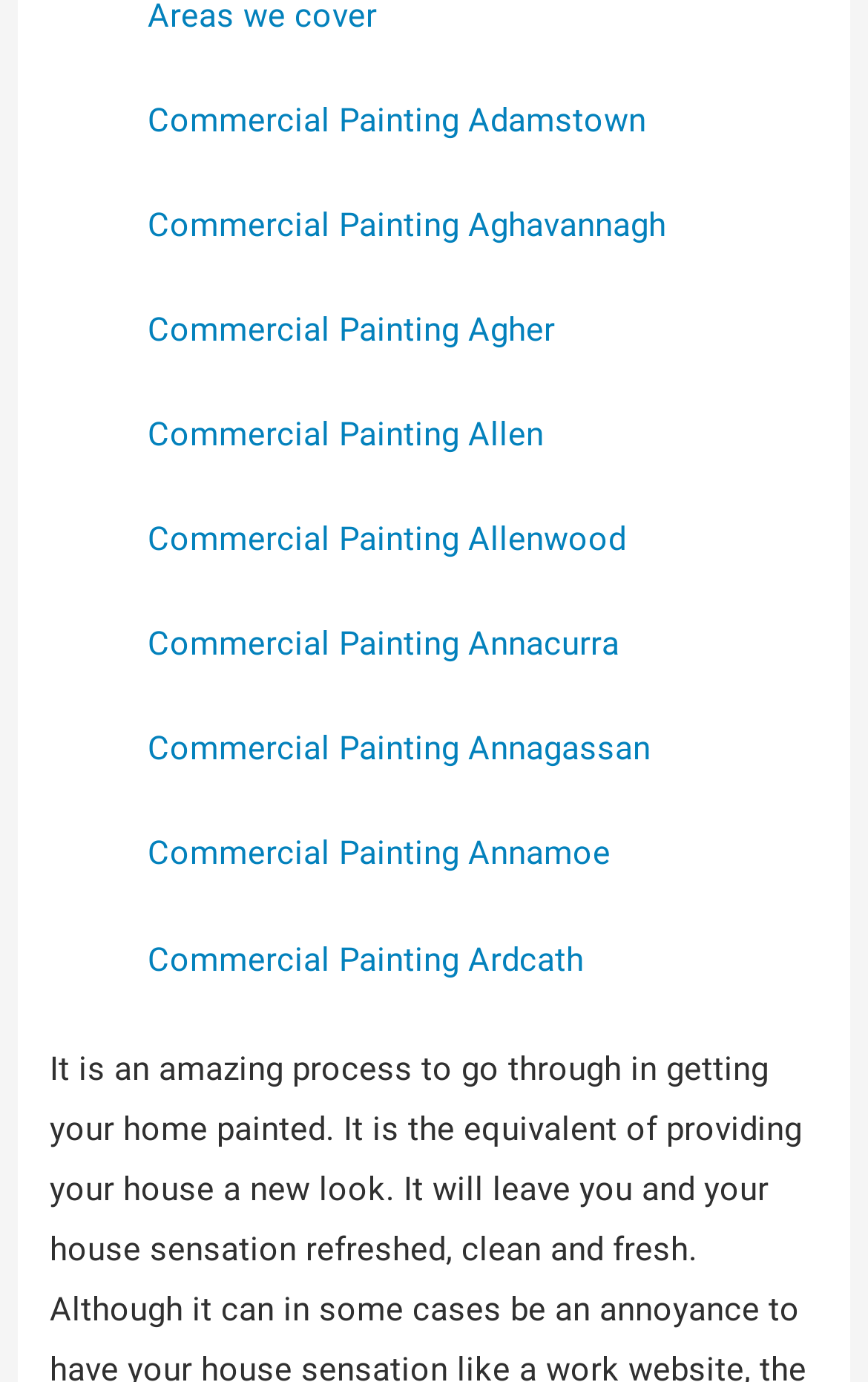Please mark the clickable region by giving the bounding box coordinates needed to complete this instruction: "View returns and policies".

None